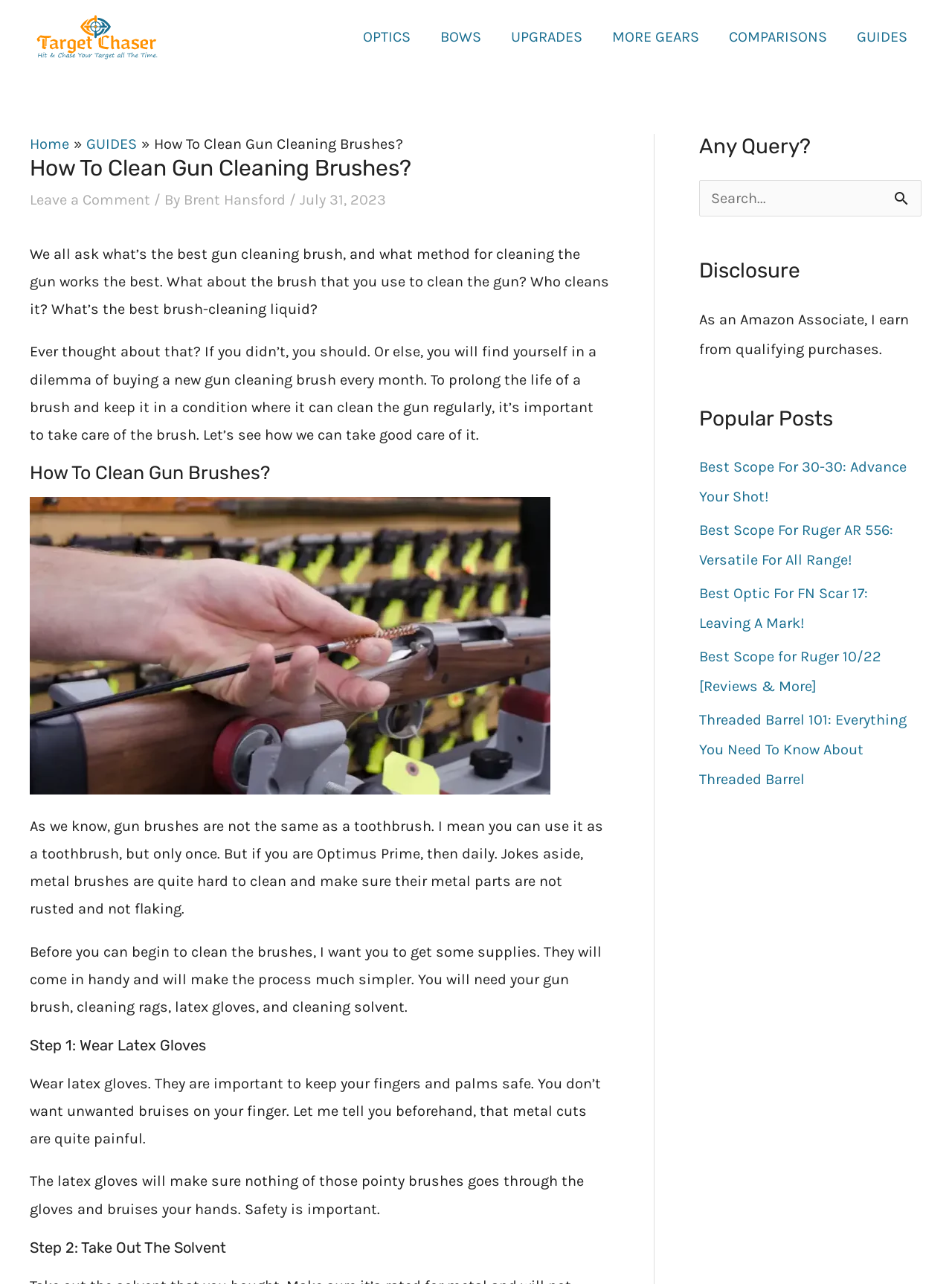Using the provided description parent_node: Search for: name="s" placeholder="Search...", find the bounding box coordinates for the UI element. Provide the coordinates in (top-left x, top-left y, bottom-right x, bottom-right y) format, ensuring all values are between 0 and 1.

[0.734, 0.14, 0.968, 0.169]